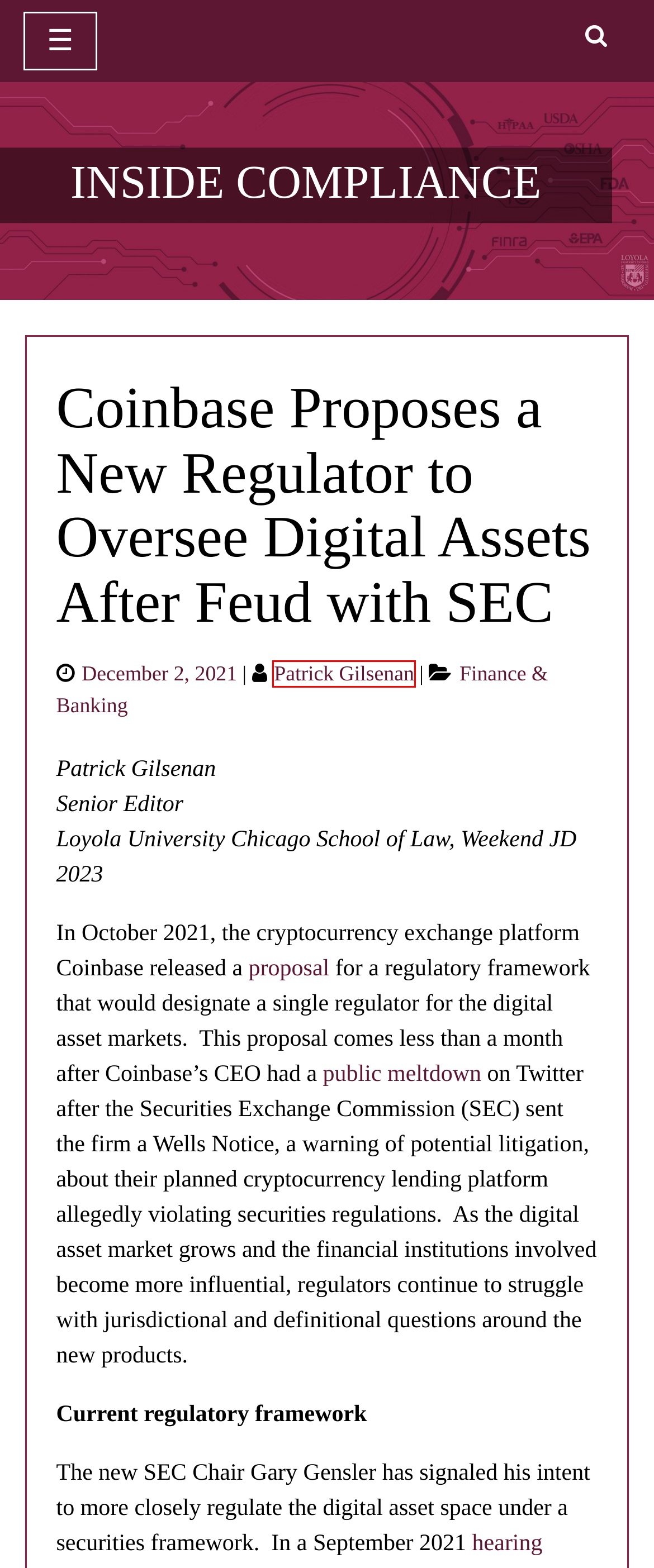You have a screenshot of a webpage with a red bounding box around an element. Select the webpage description that best matches the new webpage after clicking the element within the red bounding box. Here are the descriptions:
A. Finance & Banking – INSIDE COMPLIANCE
B. environmental regulation – INSIDE COMPLIANCE
C. INSIDE COMPLIANCE – Loyola University Chicago School of Law
D. Financial Advisor IQ - Content Page
E. Patrick Gilsenan – INSIDE COMPLIANCE
F. Privacy & Security – INSIDE COMPLIANCE
G. Sports – INSIDE COMPLIANCE
H. tax – INSIDE COMPLIANCE

E